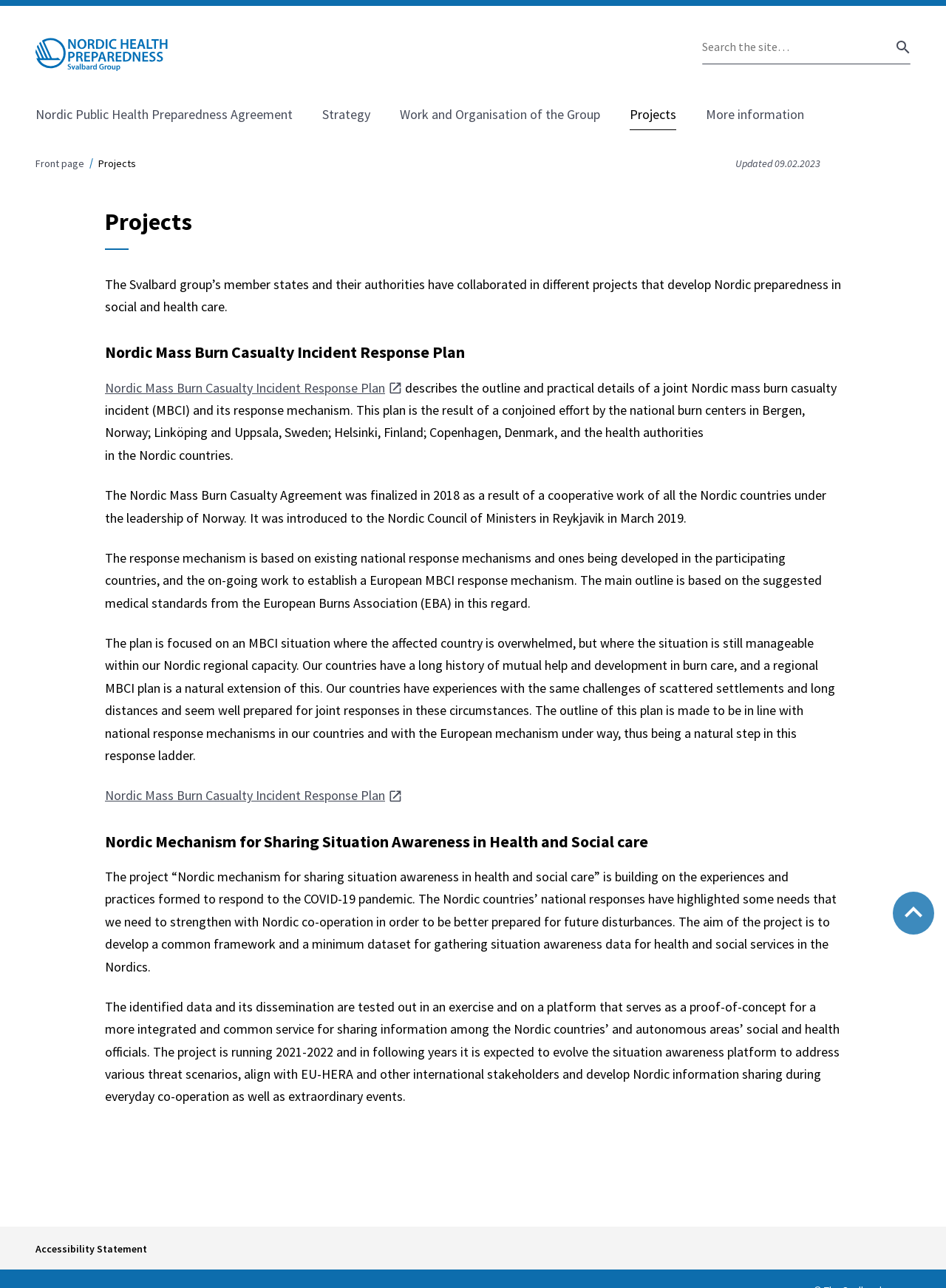Please give the bounding box coordinates of the area that should be clicked to fulfill the following instruction: "Go back to top". The coordinates should be in the format of four float numbers from 0 to 1, i.e., [left, top, right, bottom].

[0.944, 0.692, 0.988, 0.726]